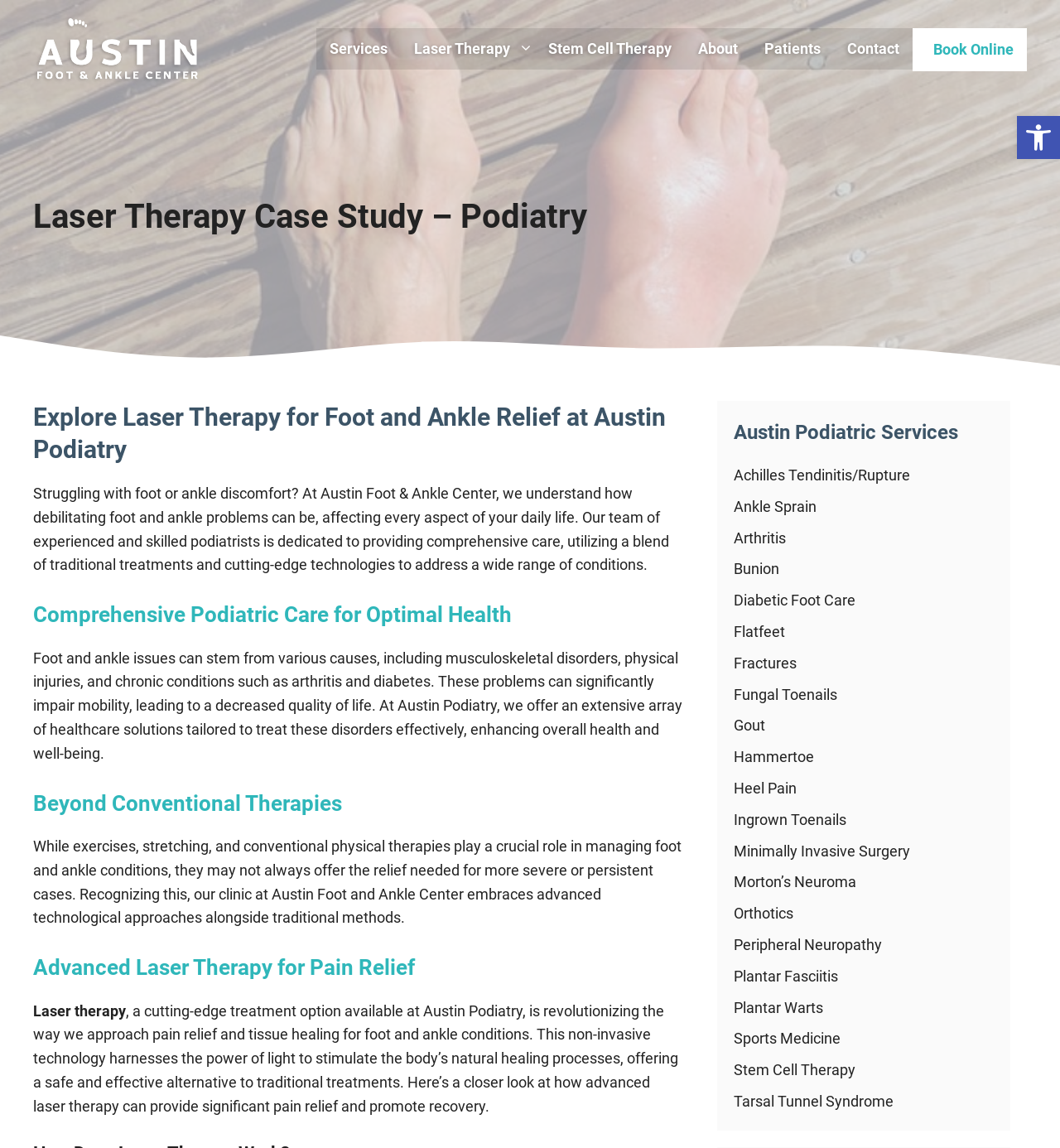Determine the bounding box coordinates for the area that needs to be clicked to fulfill this task: "Navigate to 'Services'". The coordinates must be given as four float numbers between 0 and 1, i.e., [left, top, right, bottom].

[0.298, 0.024, 0.378, 0.061]